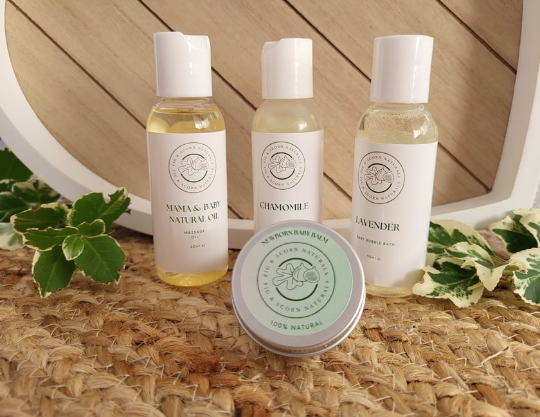Describe all elements and aspects of the image.

The image showcases a beautifully arranged collection of natural baby care products from Fig & Acorn Naturals, specifically highlighted for their use in newborn baths. At the forefront, a round tin labeled "Newborn Baby Balm" emphasizes the brand's commitment to natural ingredients, as indicated by the "100% Natural" notation. Behind it, three clear bottles are prominently displayed: one contains Mama & Baby Natural Oil, ideal for soothing massages; the second is Chamomile Baby Bubble Bath, designed to gently cleanse while imparting calming properties; and the third is Lavender Baby Bubble Bath, formulated to relax and comfort babies before bedtime. The products are elegantly set against a backdrop of natural textures, featuring a woven surface and a softly curved wooden panel, creating a serene and nurturing atmosphere that reflects the essence of baby care.